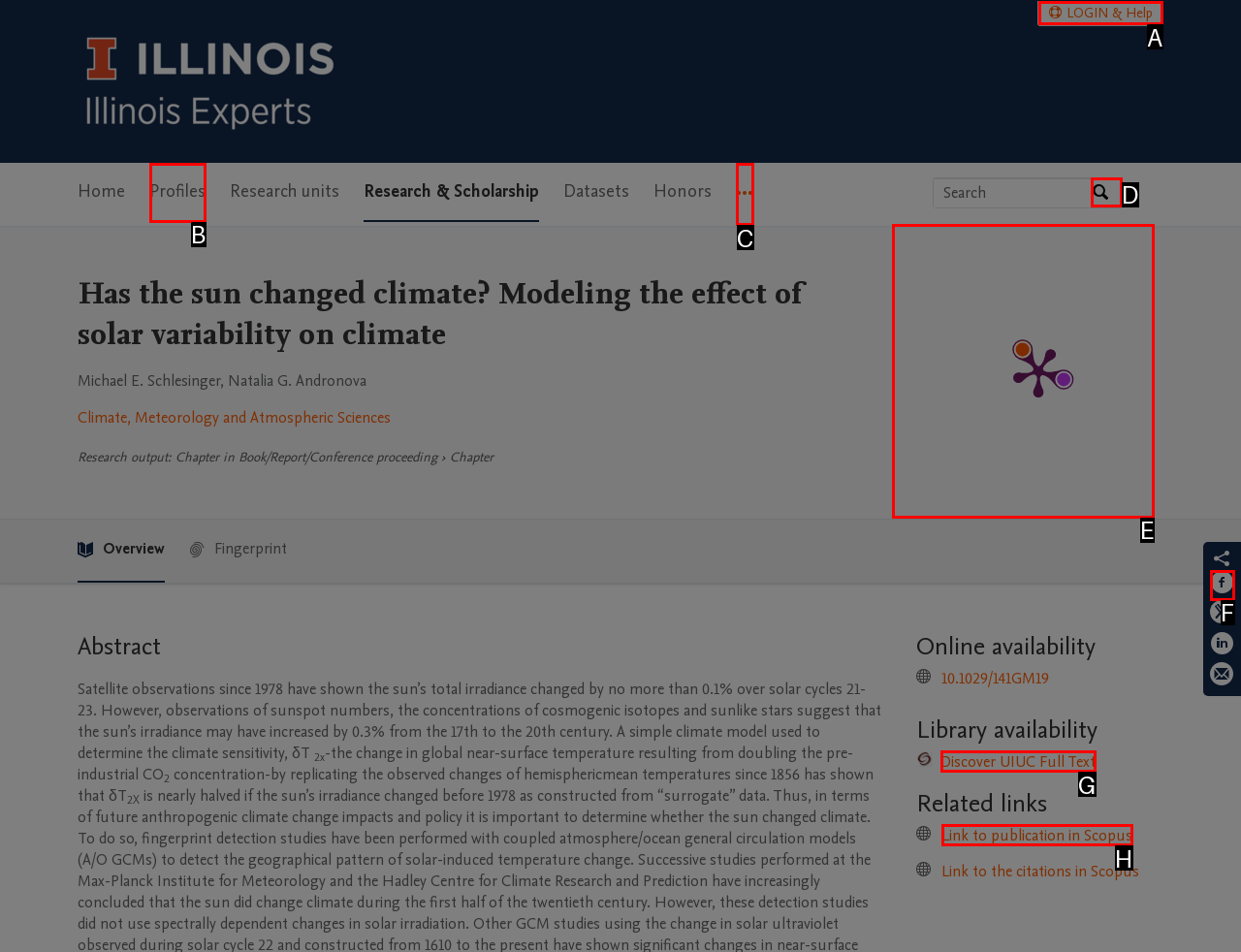Find the appropriate UI element to complete the task: View publication metrics. Indicate your choice by providing the letter of the element.

E